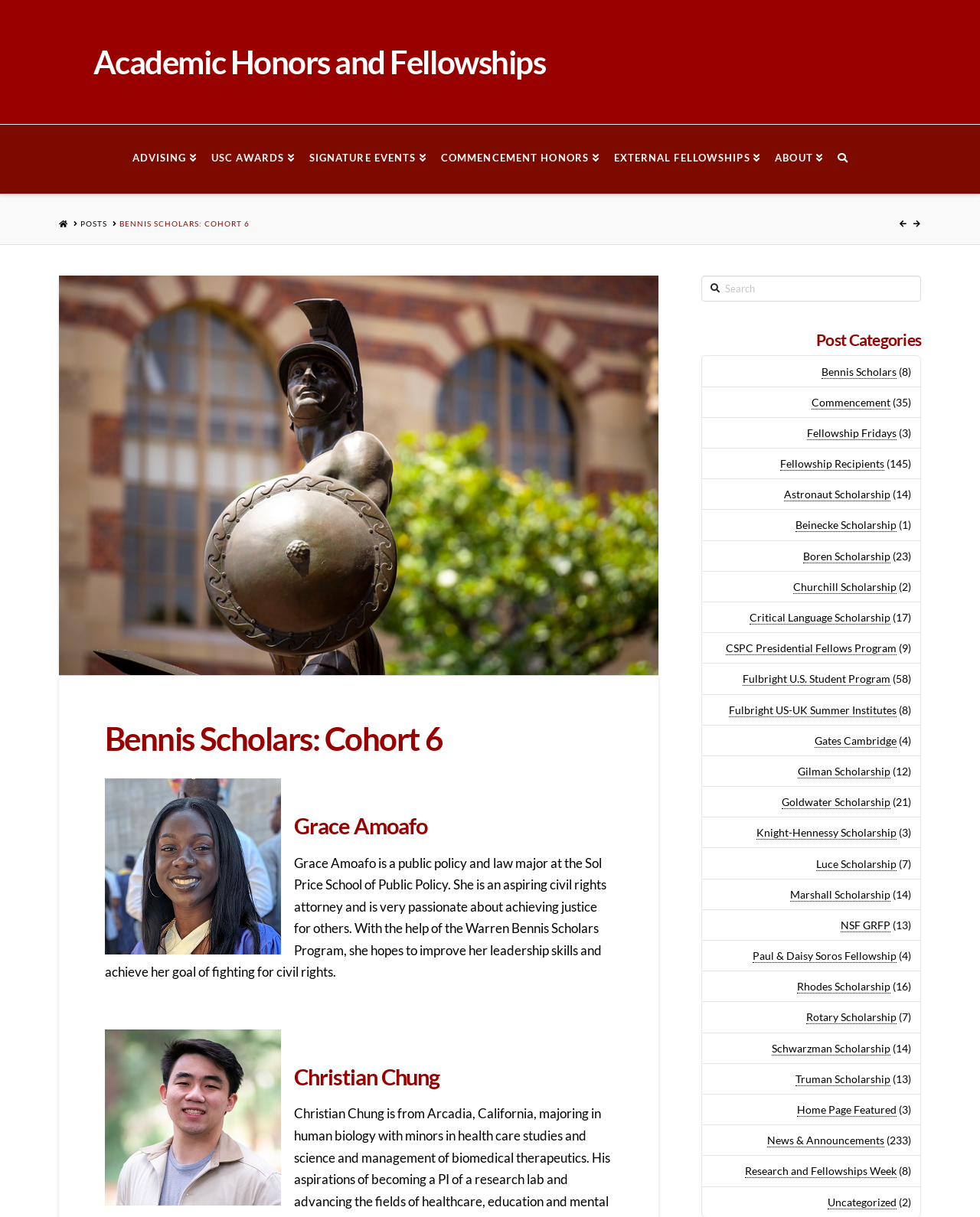What is the name of the first scholar?
Answer the question in a detailed and comprehensive manner.

I found the answer by looking at the heading 'Grace Amoafo' under the 'Bennis Scholars: Cohort 6' header, which suggests that Grace Amoafo is one of the scholars in the cohort.